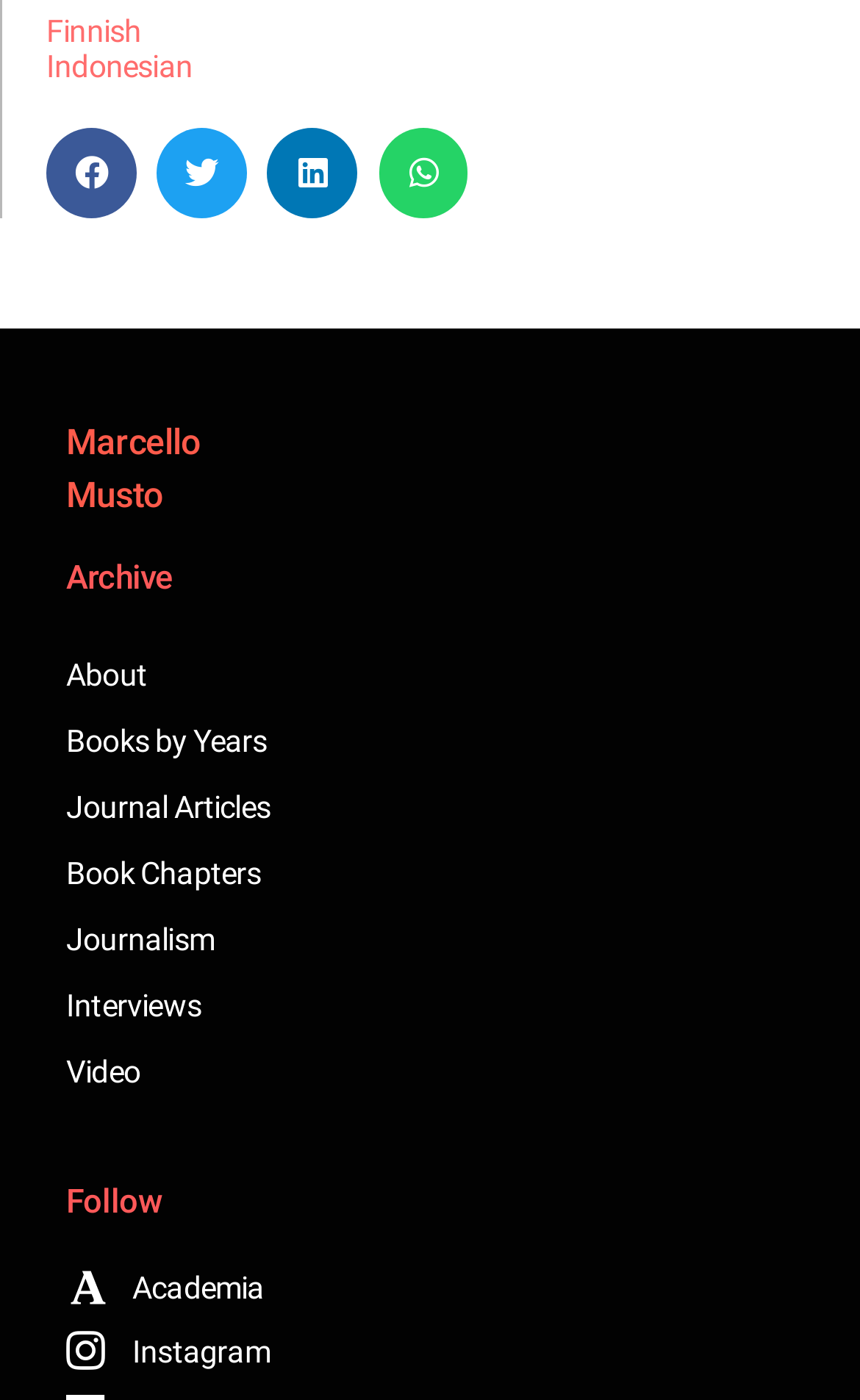What is the category of the 'Archive' section?
Please provide a comprehensive answer based on the visual information in the image.

The 'Archive' section is a heading element with ID 862, and it is followed by several link elements with IDs 949 to 955, which are 'About', 'Books by Years', 'Journal Articles', 'Book Chapters', 'Journalism', 'Interviews', and 'Video' respectively, suggesting that the 'Archive' section categorizes these types of content.